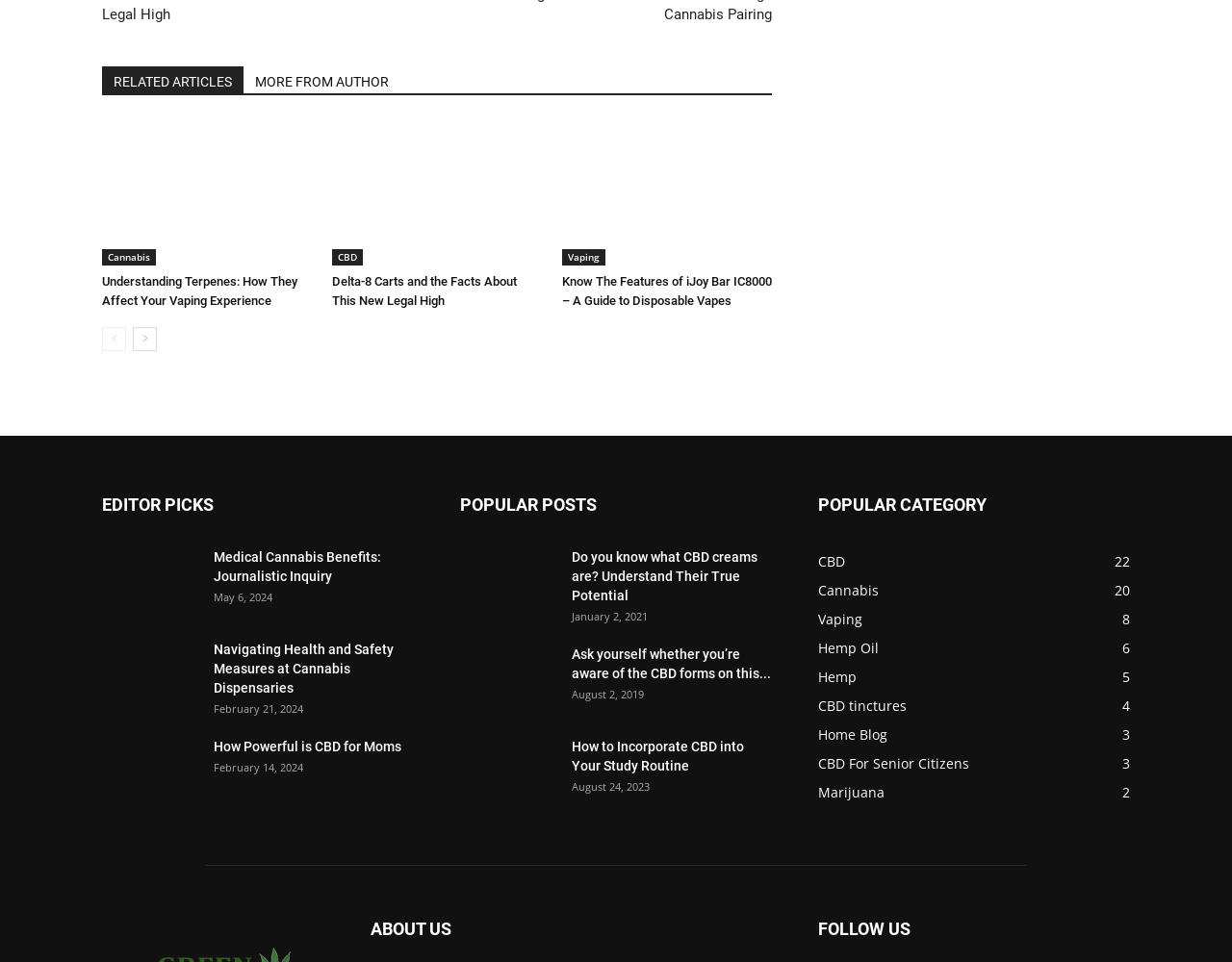How many popular categories are listed on the webpage?
Using the visual information from the image, give a one-word or short-phrase answer.

1